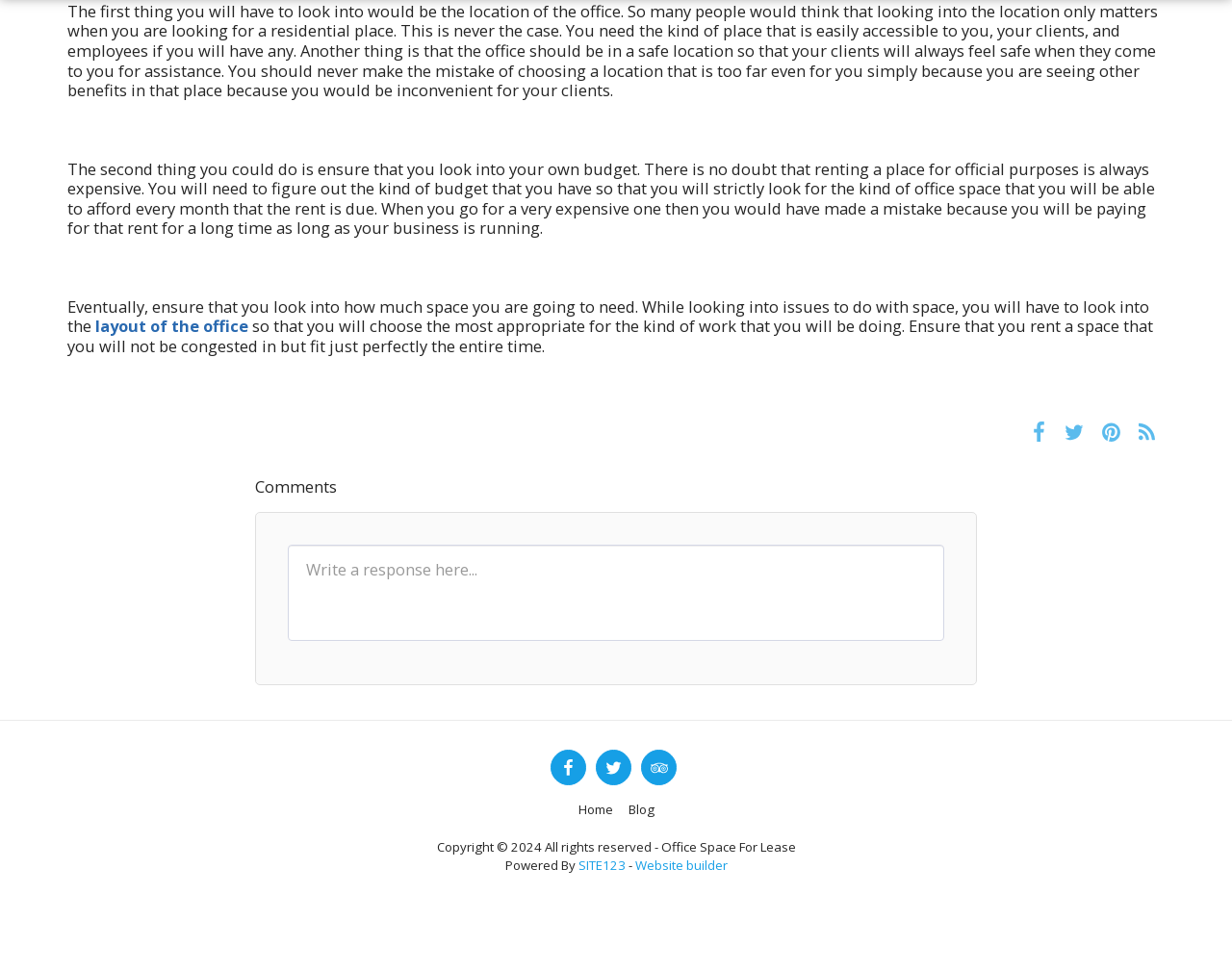What is the name of the website builder?
Using the image, give a concise answer in the form of a single word or short phrase.

SITE123